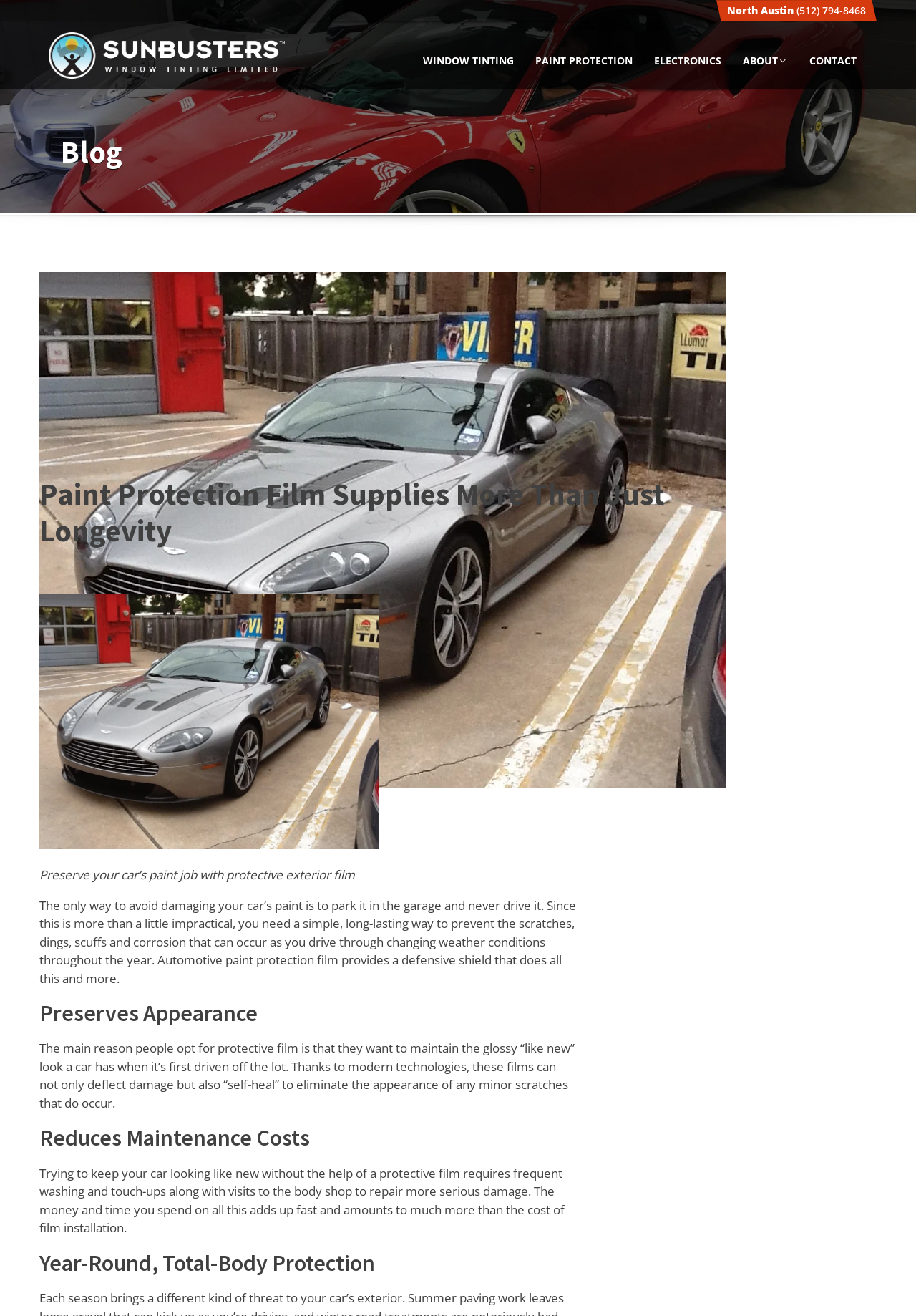What is the phone number of Sunbusters Window Tinting?
Please provide a detailed answer to the question.

I found the phone number by looking at the static text element next to the 'North Austin' text, which is likely the contact information for the company.